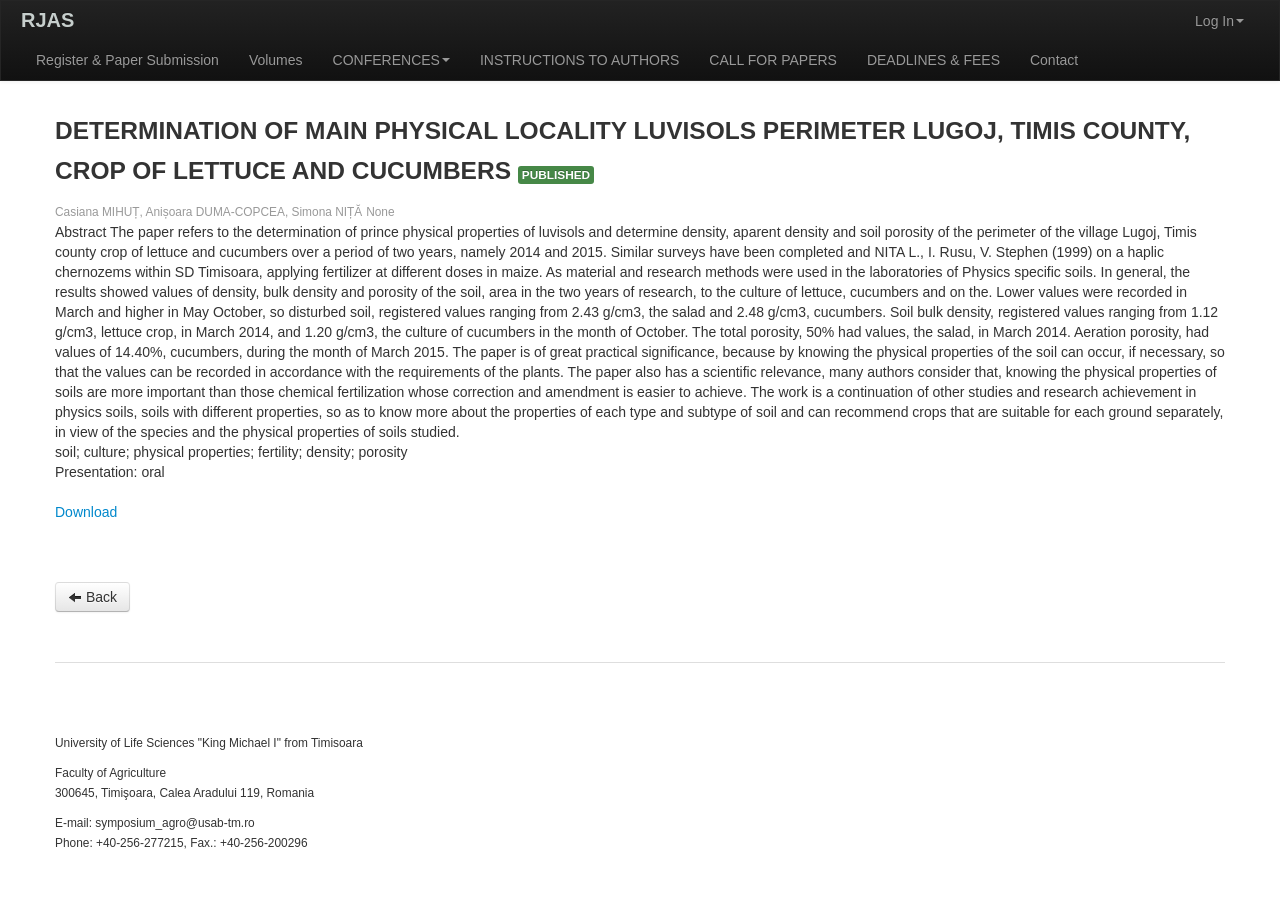Who are the authors of the research paper?
Carefully analyze the image and provide a thorough answer to the question.

I found the authors of the research paper by looking at the static text element with the text 'Casiana MIHUȚ, Anișoara DUMA-COPCEA, Simona NIȚĂ' which is located below the title of the research paper.